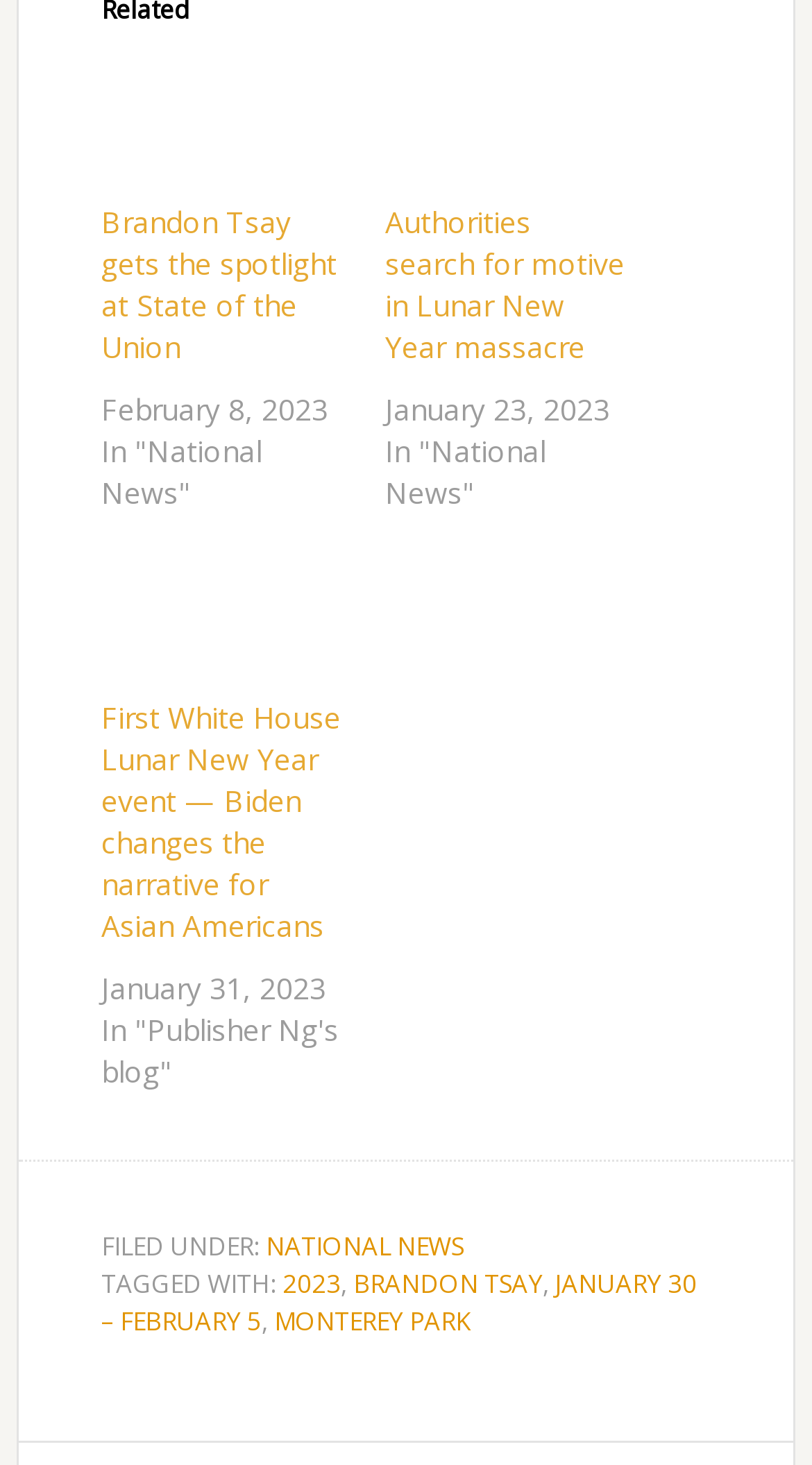What category is the news article 'First White House Lunar New Year event — Biden changes the narrative for Asian Americans' in?
Refer to the image and answer the question using a single word or phrase.

Publisher Ng's blog